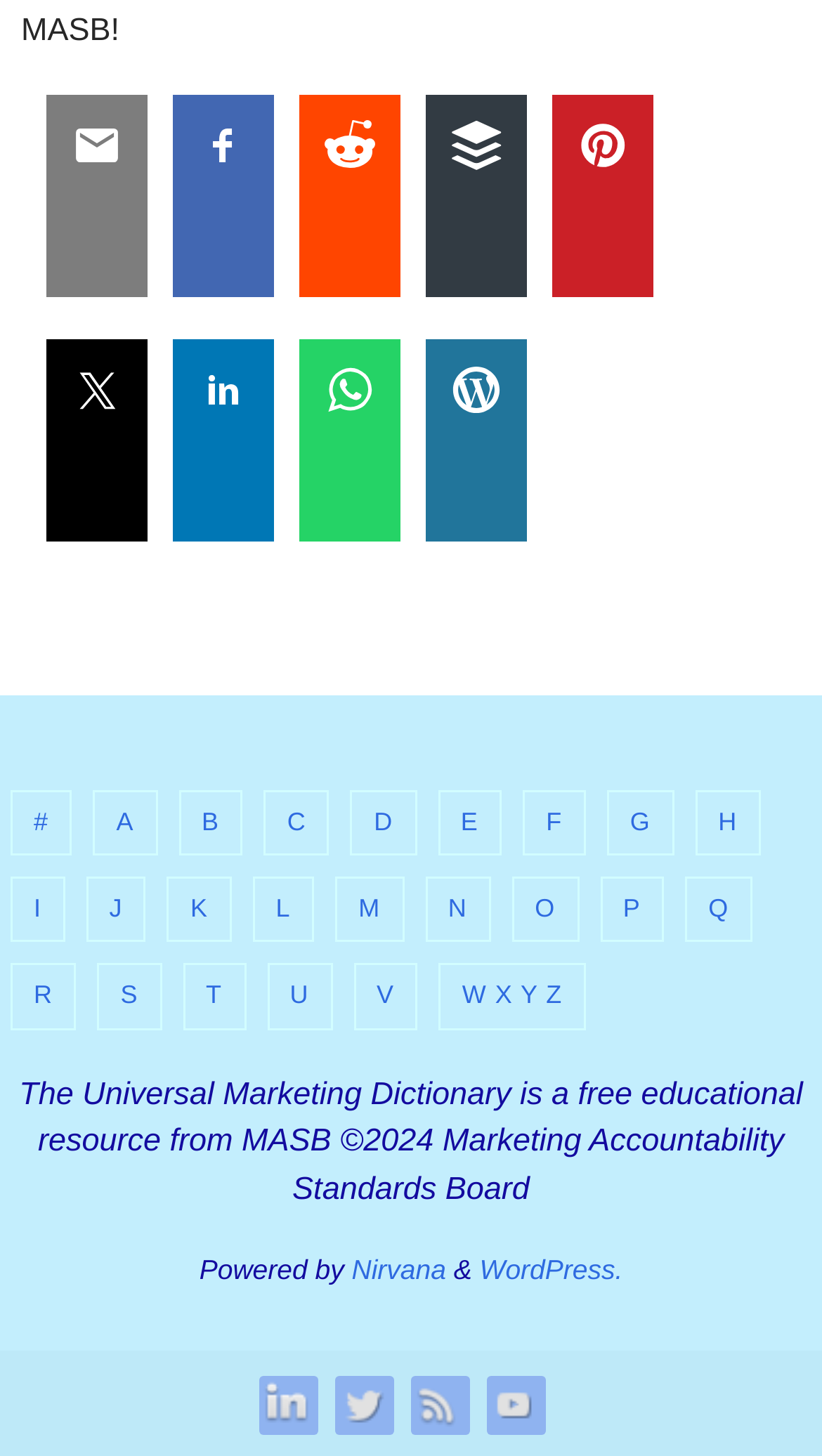Give a one-word or phrase response to the following question: How many social media links are there at the bottom?

4